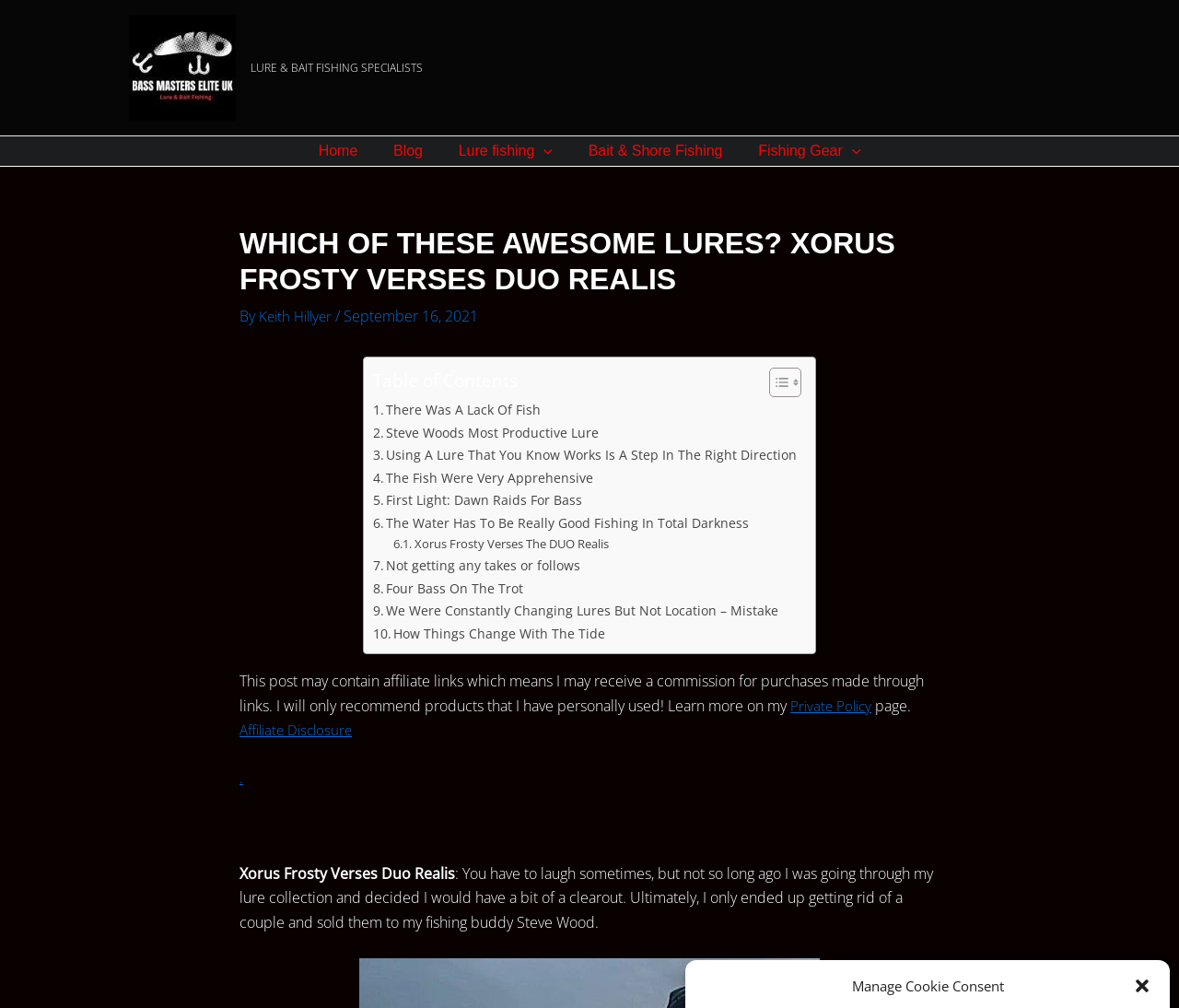Using the details in the image, give a detailed response to the question below:
What is the name of the website?

I determined the name of the website by looking at the link element with the text 'BASS MASTERS ELITE UK' which is located at the top of the webpage, indicating it is the website's title.